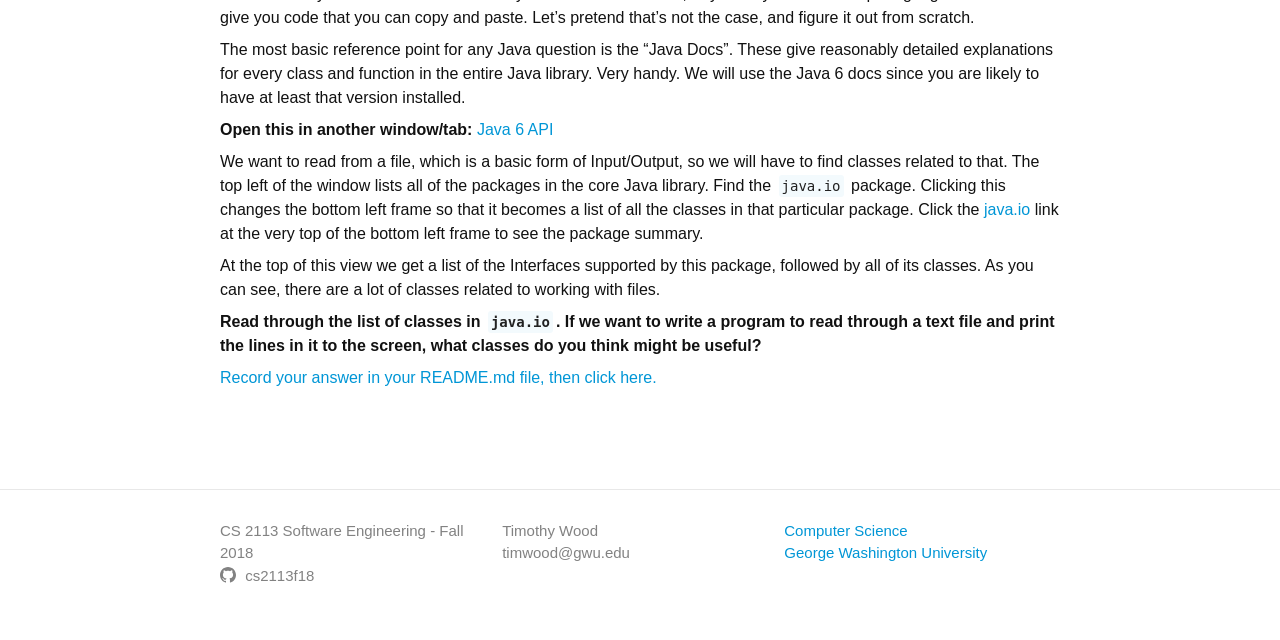Can you find the bounding box coordinates for the UI element given this description: "George Washington University"? Provide the coordinates as four float numbers between 0 and 1: [left, top, right, bottom].

[0.613, 0.85, 0.771, 0.877]